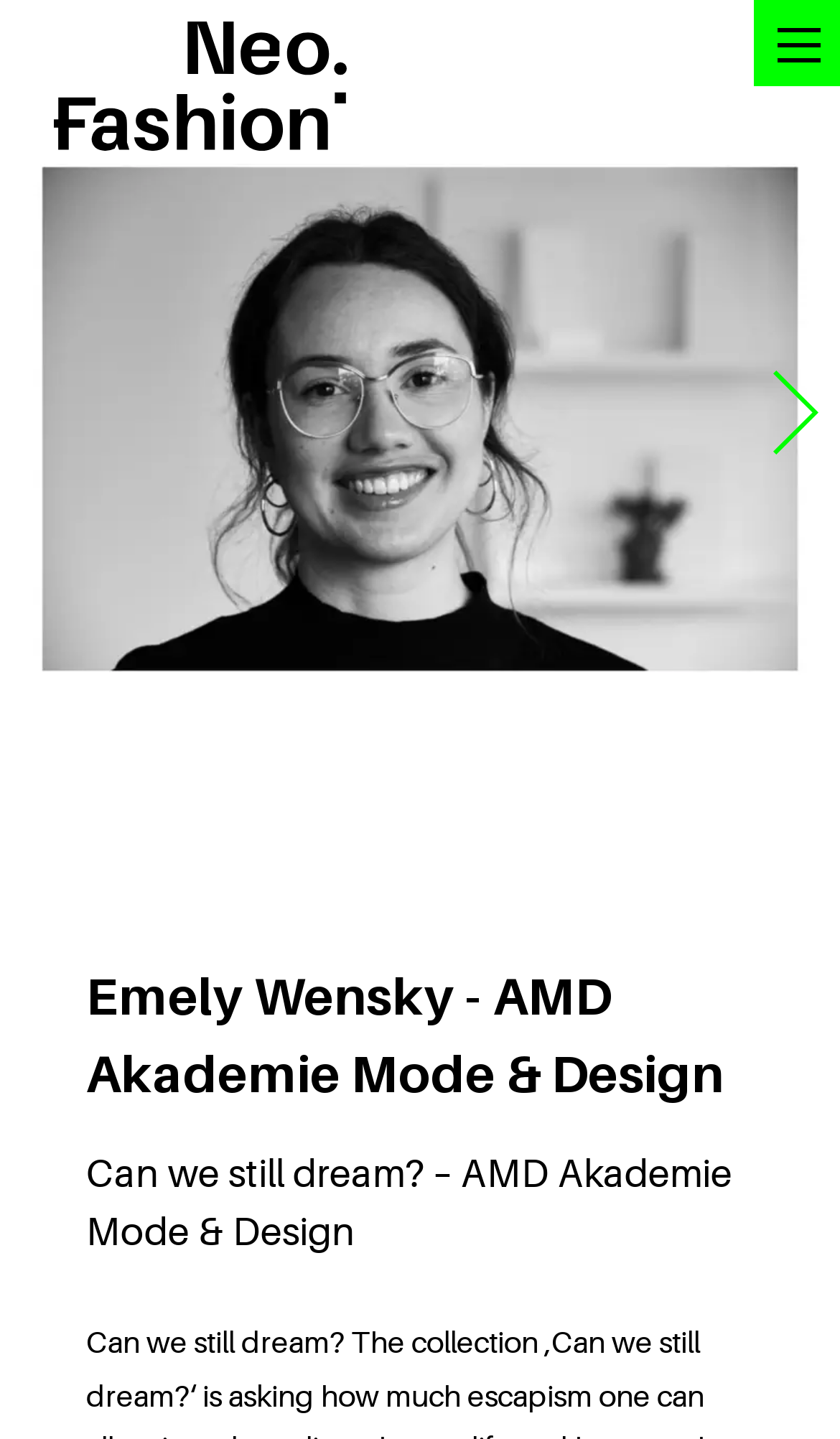What is the name of the person on the webpage?
Answer with a single word or phrase by referring to the visual content.

Emely Wensky